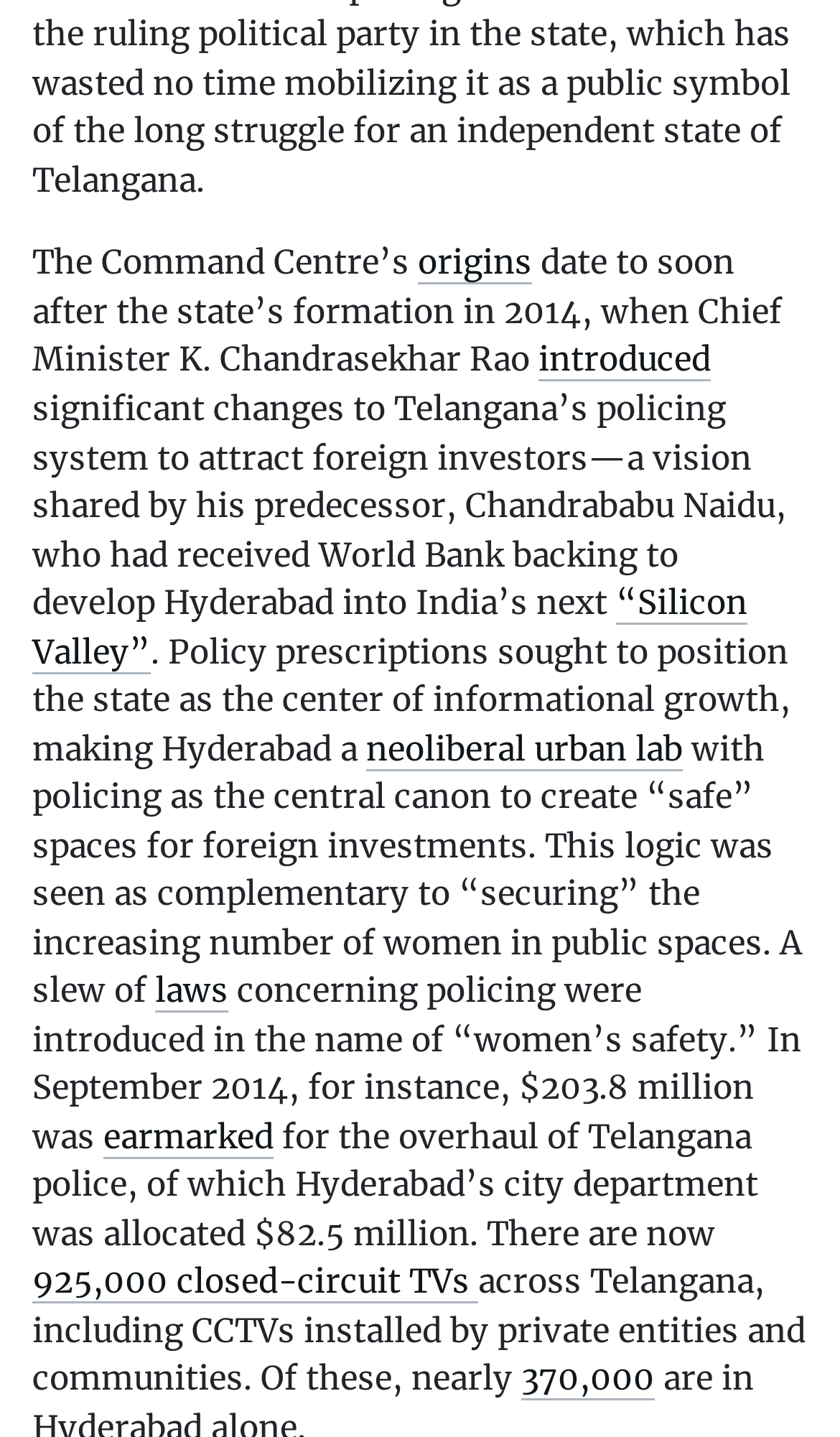How many closed-circuit TVs are installed across Telangana?
Based on the visual content, answer with a single word or a brief phrase.

925,000